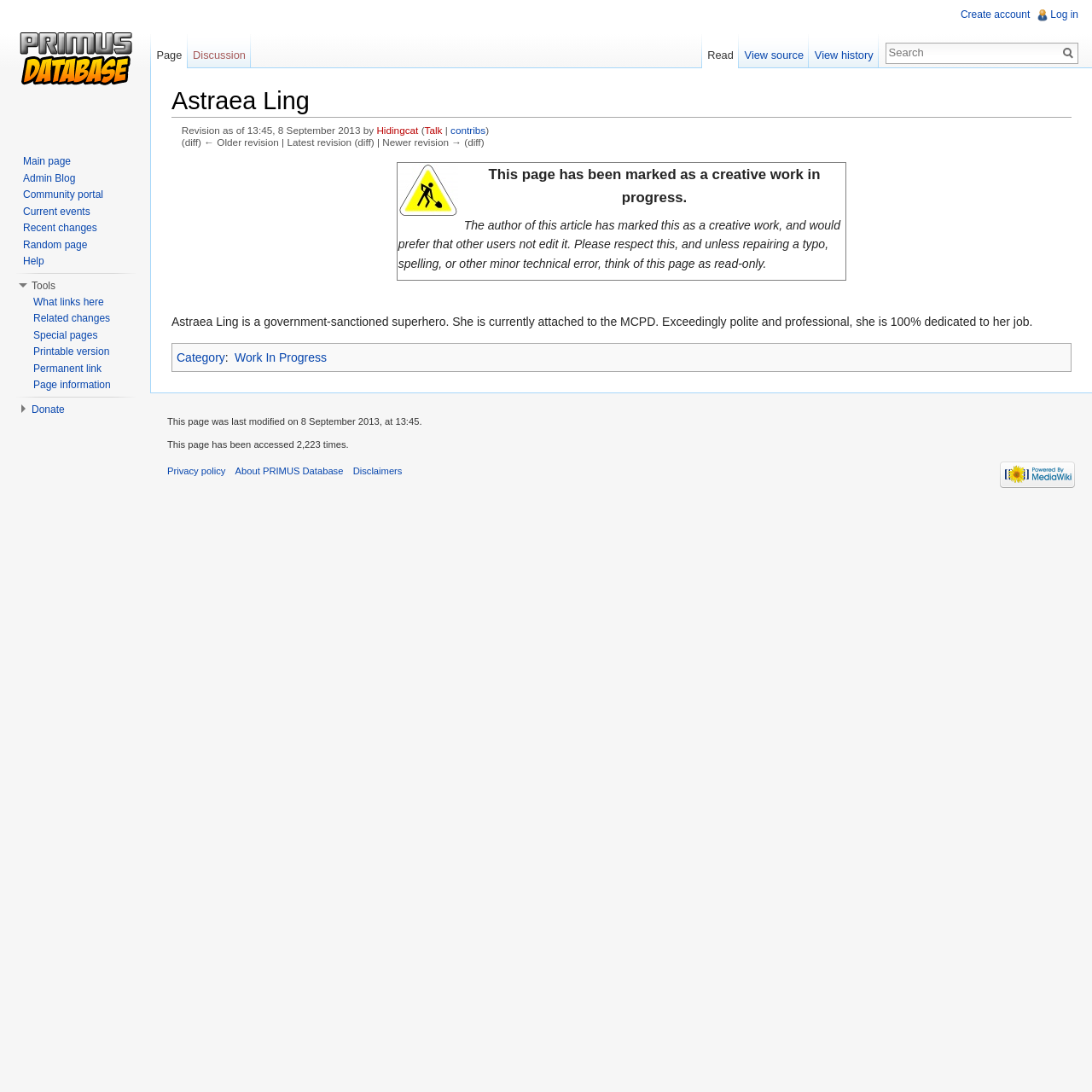Write an extensive caption that covers every aspect of the webpage.

The webpage is about Astraea Ling, a government-sanctioned superhero attached to the MCPD. At the top, there is a heading with her name, followed by a revision history with links to the contributors and revision dates. Below this, there is a table with a creative work in progress notice, accompanied by an image of a "Wip.jpg" icon.

The main content of the page describes Astraea Ling as a polite and professional superhero dedicated to her job. There are links to categories and a "Work In Progress" label above this text.

On the left side of the page, there are several navigation menus, including "Personal tools", "Namespaces", "Views", and "Navigation". These menus contain links to various pages, such as creating an account, logging in, viewing page history, and visiting the main page.

At the top right, there is a search bar with a "Go" button. Below this, there are links to the main page, admin blog, community portal, current events, and recent changes.

On the bottom left, there are links to tools, including "What links here", "Related changes", "Special pages", and "Printable version". Next to this, there is a "Donate" section with a button.

At the bottom of the page, there is a content information section with details about the page's modification history, access count, and links to privacy policy, about PRIMUS Database, disclaimers, and powered by MediaWiki.